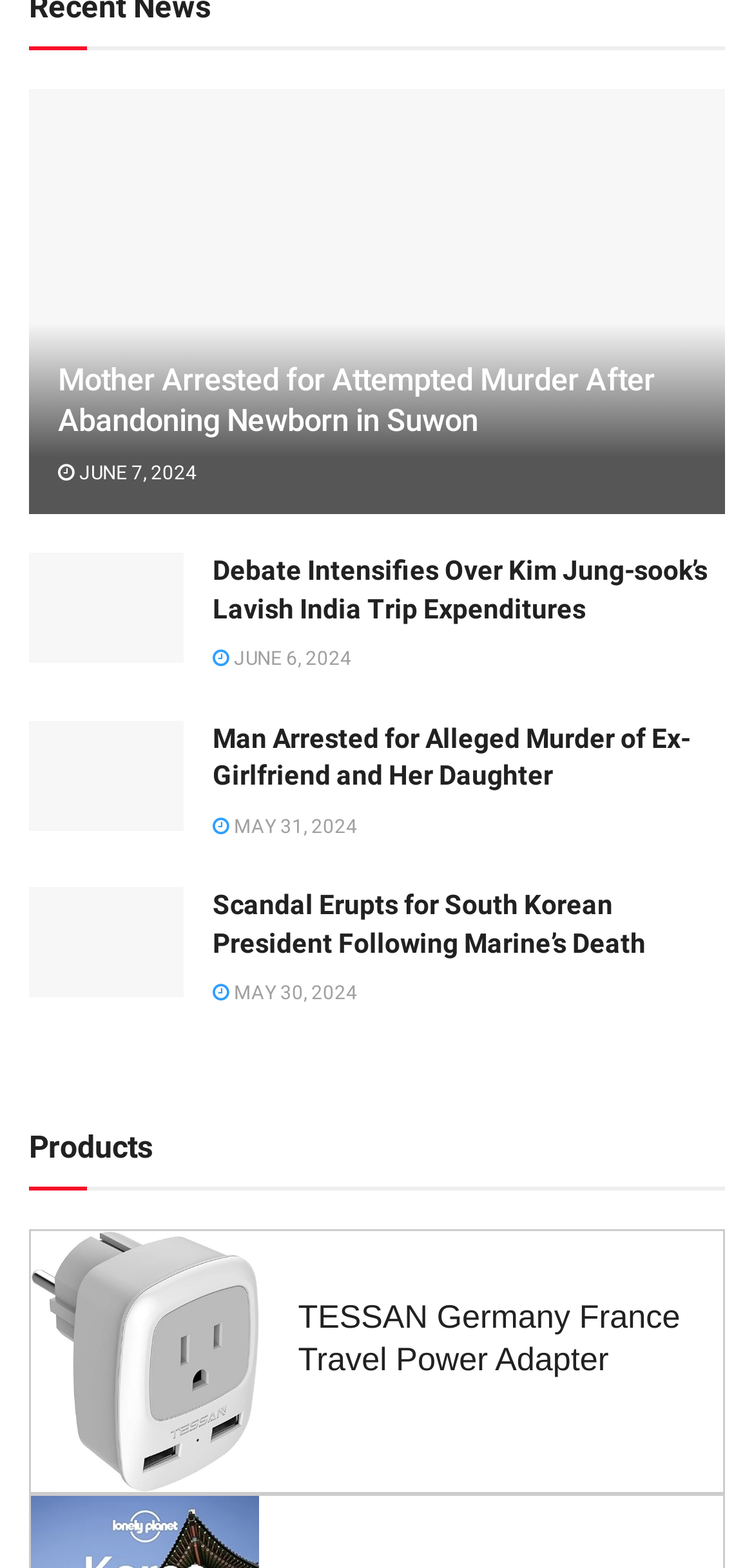Refer to the screenshot and give an in-depth answer to this question: What is the date of the latest article?

I looked for the link elements with a date format and found the latest date 'JUNE 7, 2024' associated with the article 'Mother Arrested for Attempted Murder After Abandoning Newborn in Suwon'.